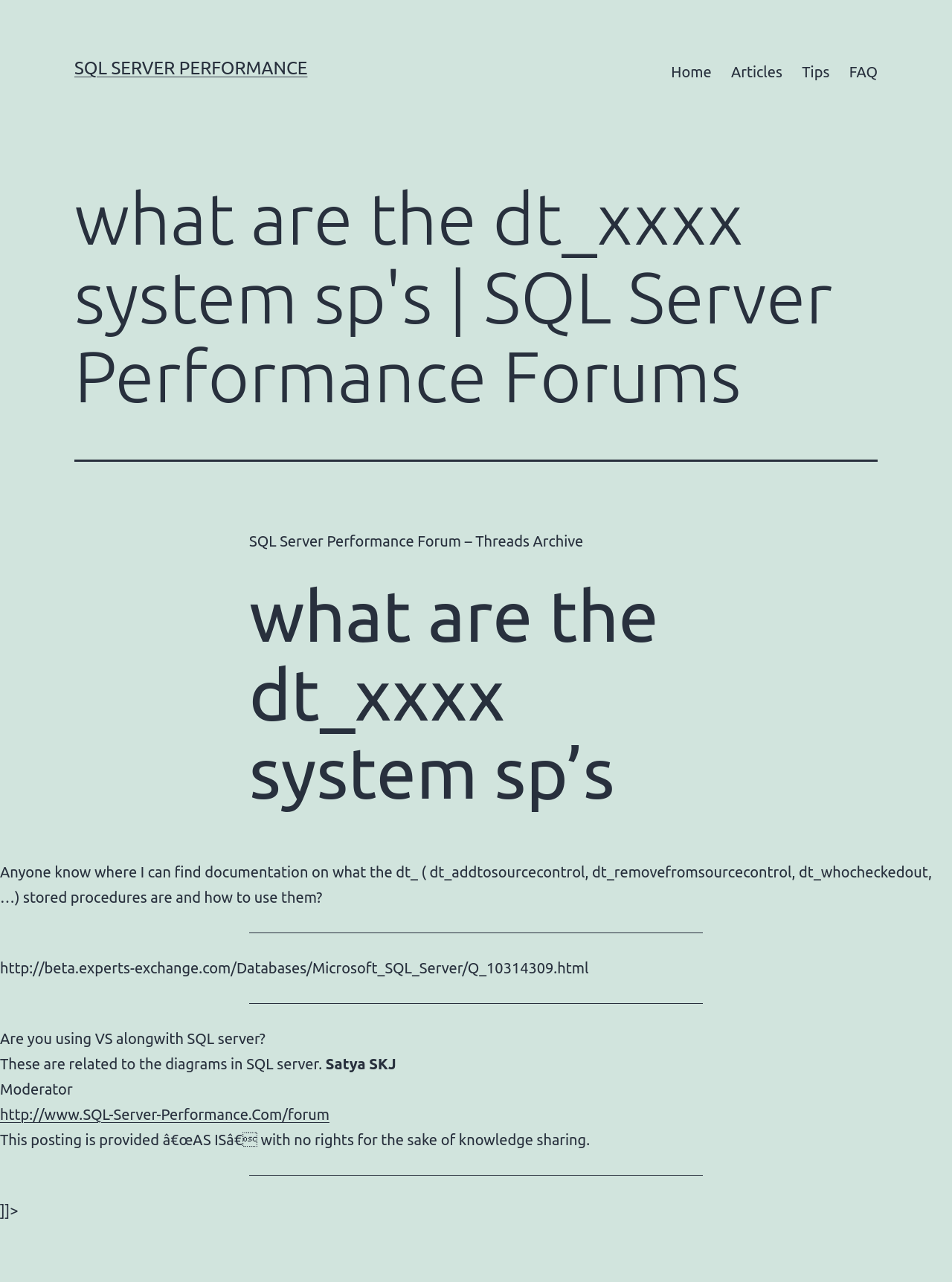Could you identify the text that serves as the heading for this webpage?

what are the dt_xxxx system sp's | SQL Server Performance Forums